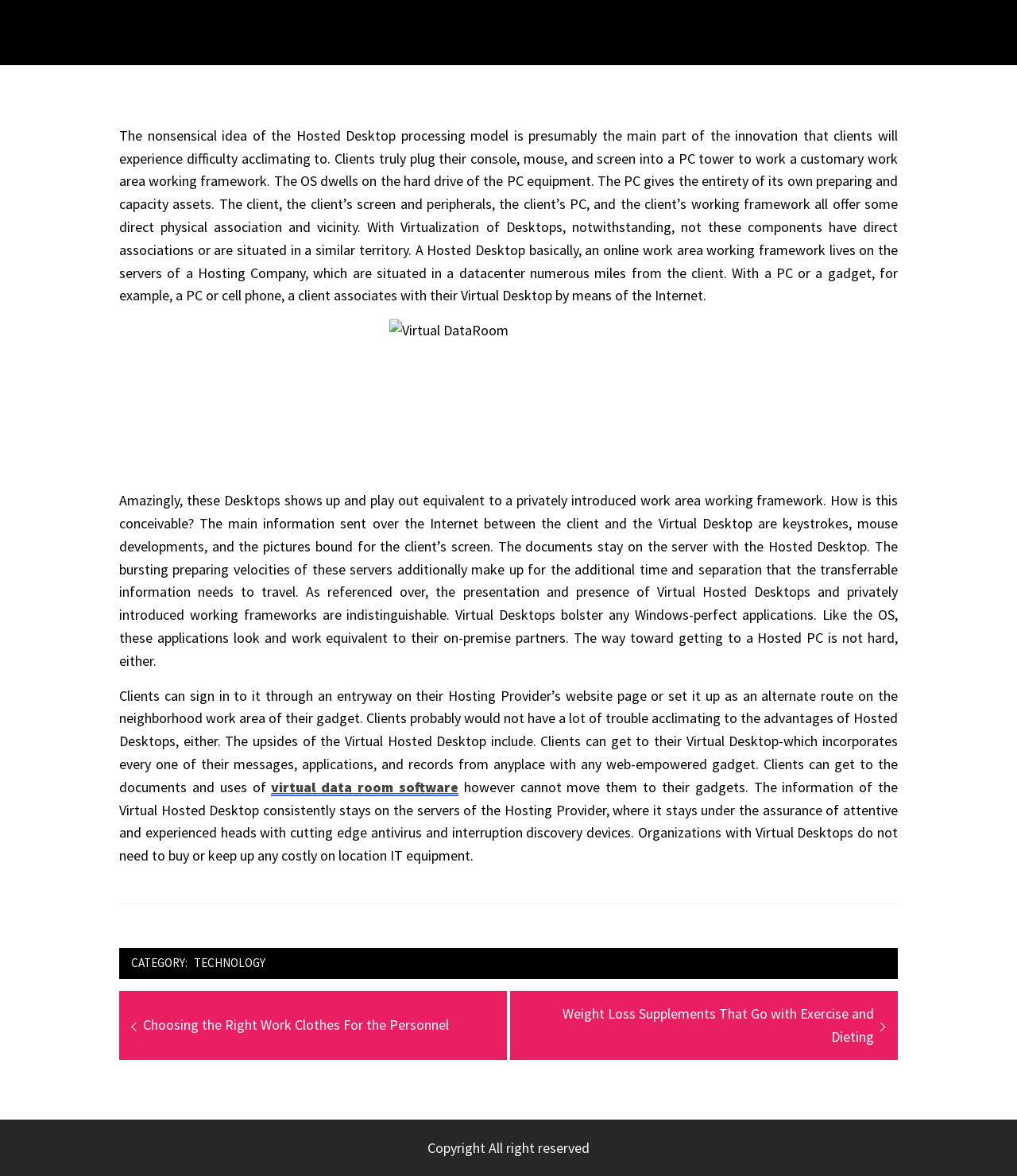Extract the bounding box for the UI element that matches this description: "Technology".

[0.187, 0.809, 0.265, 0.829]